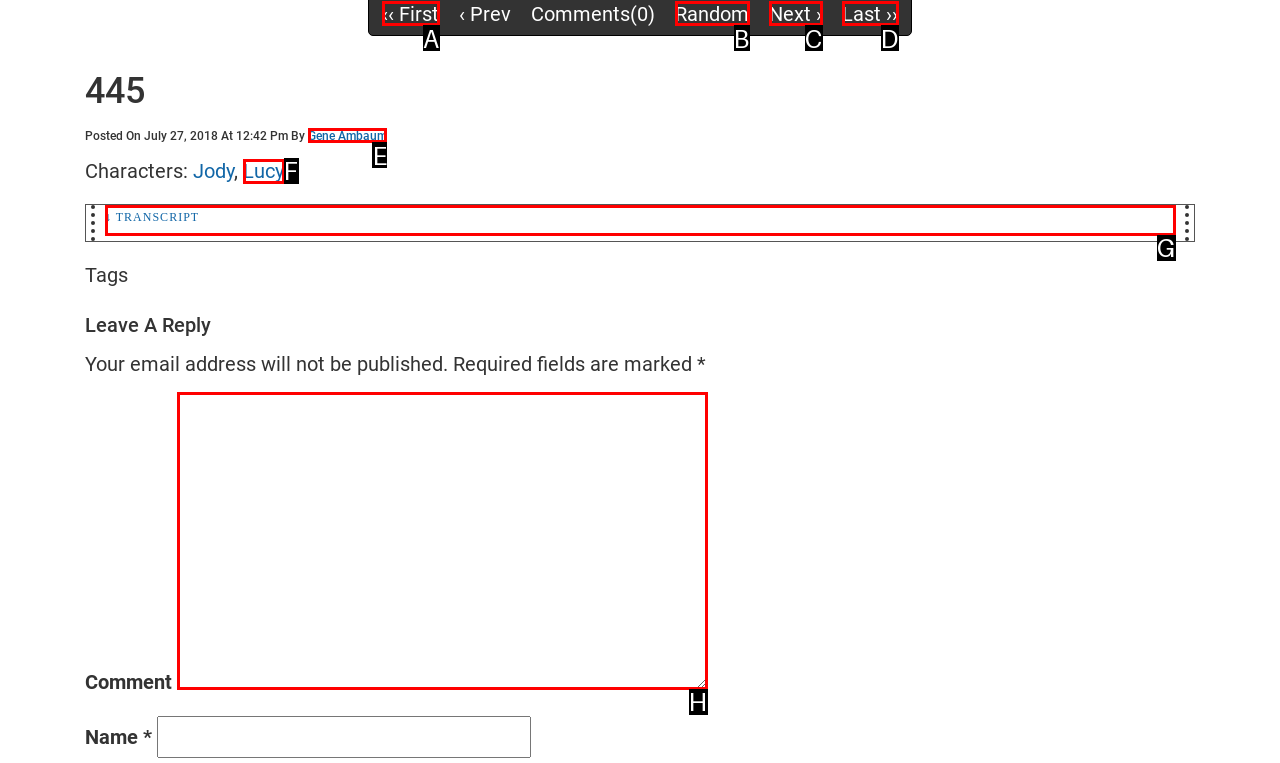Identify the correct HTML element to click for the task: Click on the 'Gene Ambaum' link. Provide the letter of your choice.

E